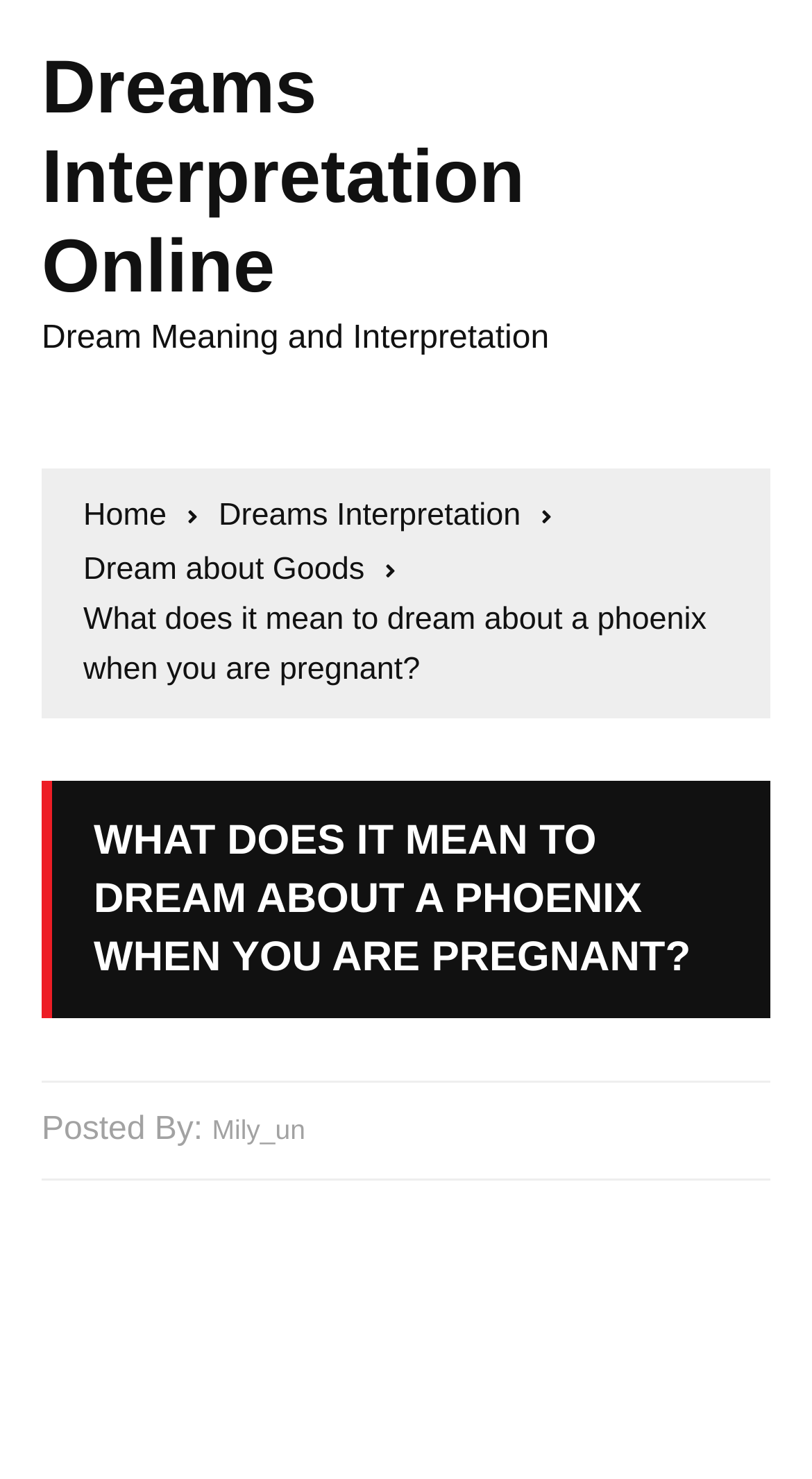What is the title or heading displayed on the webpage?

Dreams Interpretation Online